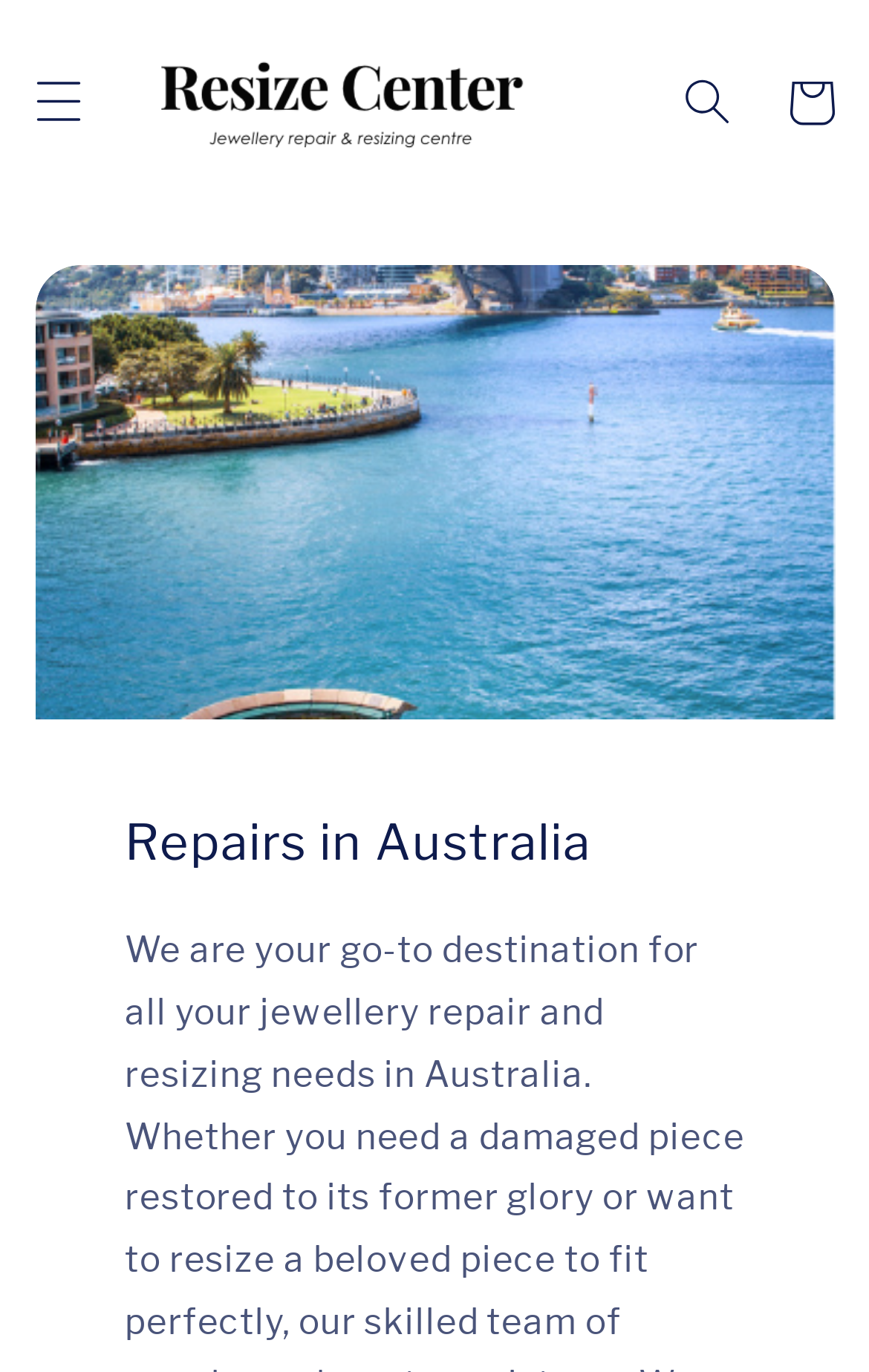Please answer the following question using a single word or phrase: 
How many main navigation options are available?

Three